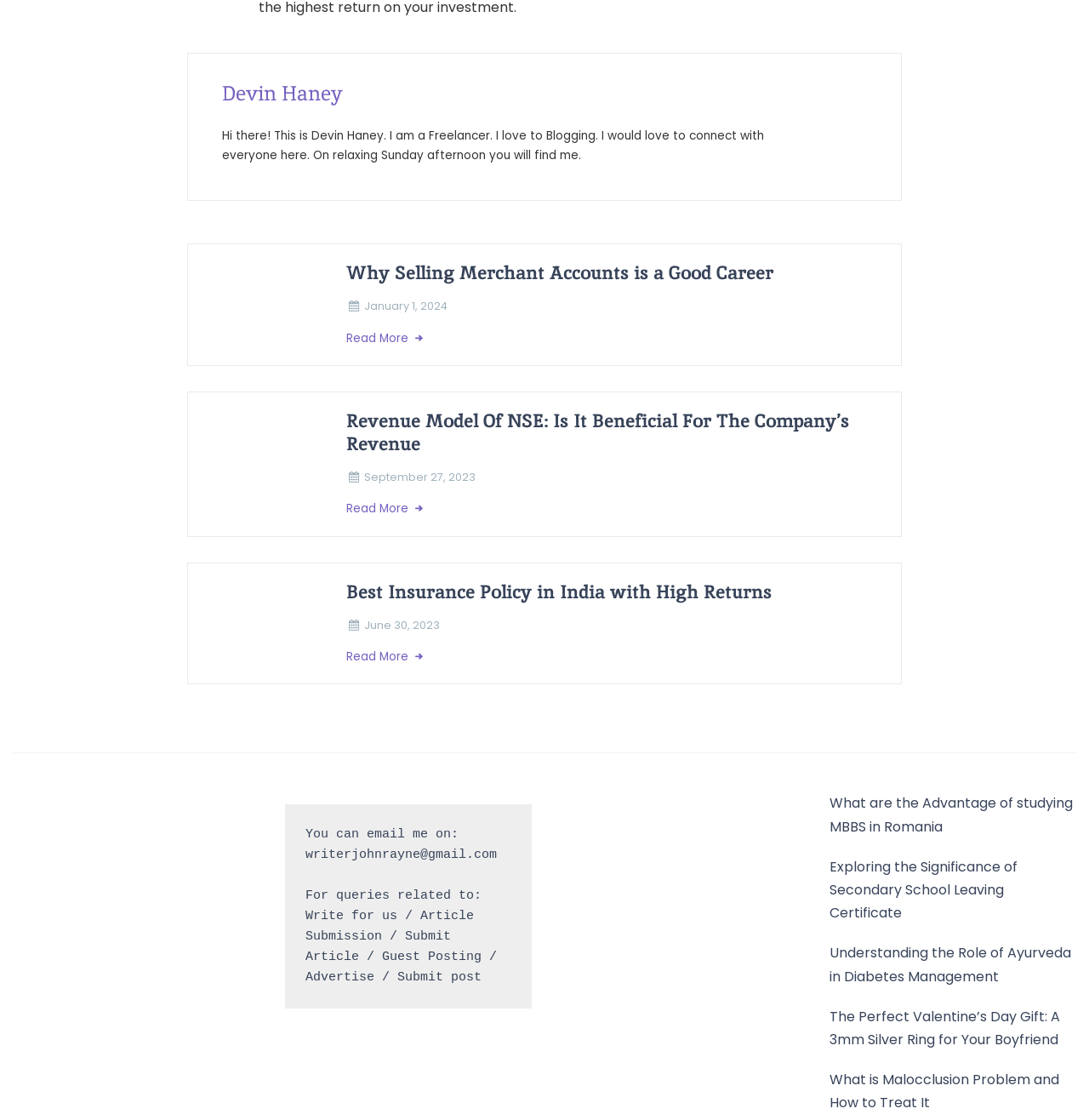Locate the bounding box for the described UI element: "September 27, 2023". Ensure the coordinates are four float numbers between 0 and 1, formatted as [left, top, right, bottom].

[0.334, 0.418, 0.437, 0.434]